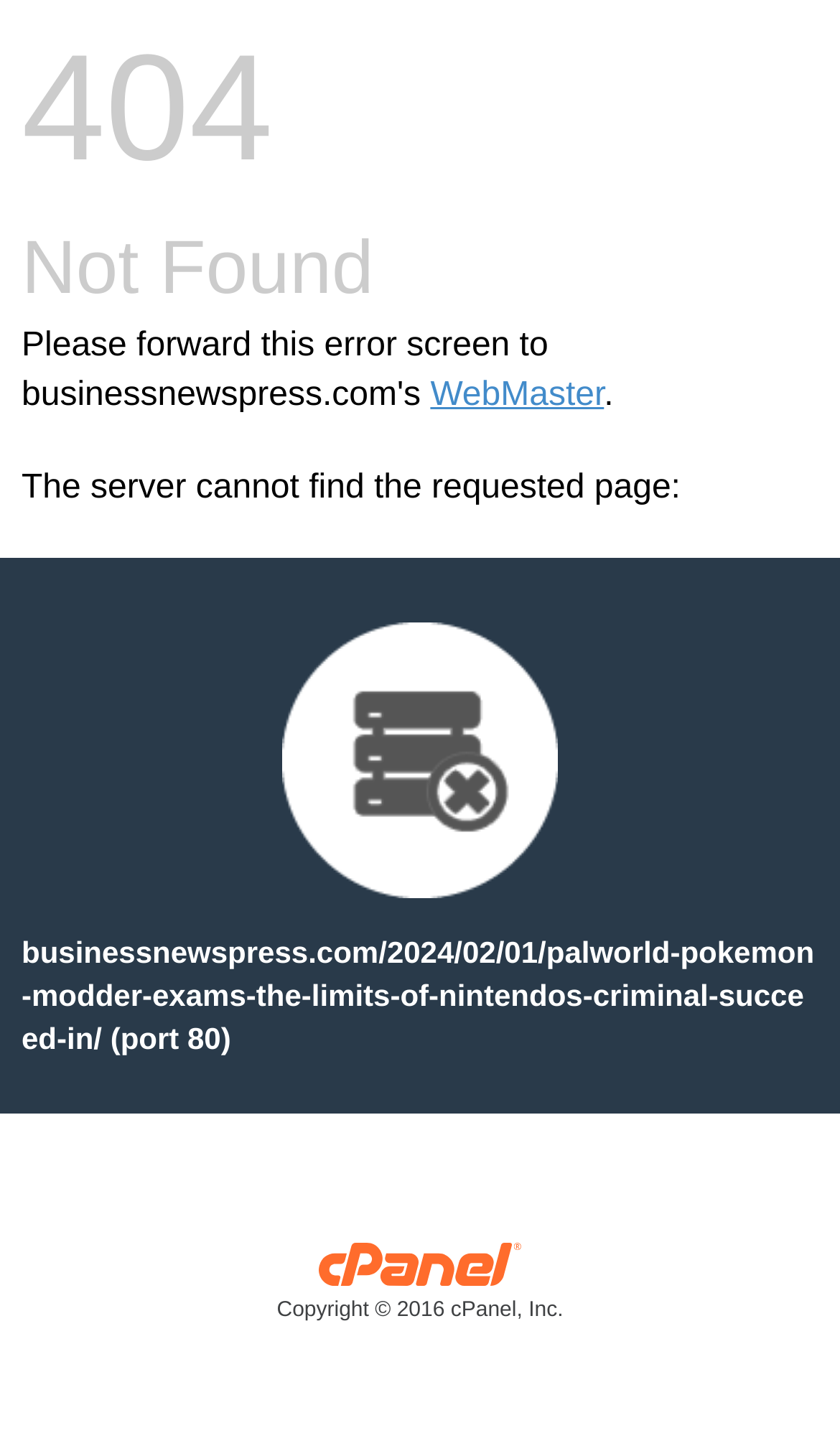Utilize the details in the image to give a detailed response to the question: What is the error message displayed?

The error message is displayed in a StaticText element with bounding box coordinates [0.026, 0.322, 0.81, 0.347], indicating that the server is unable to find the requested page.